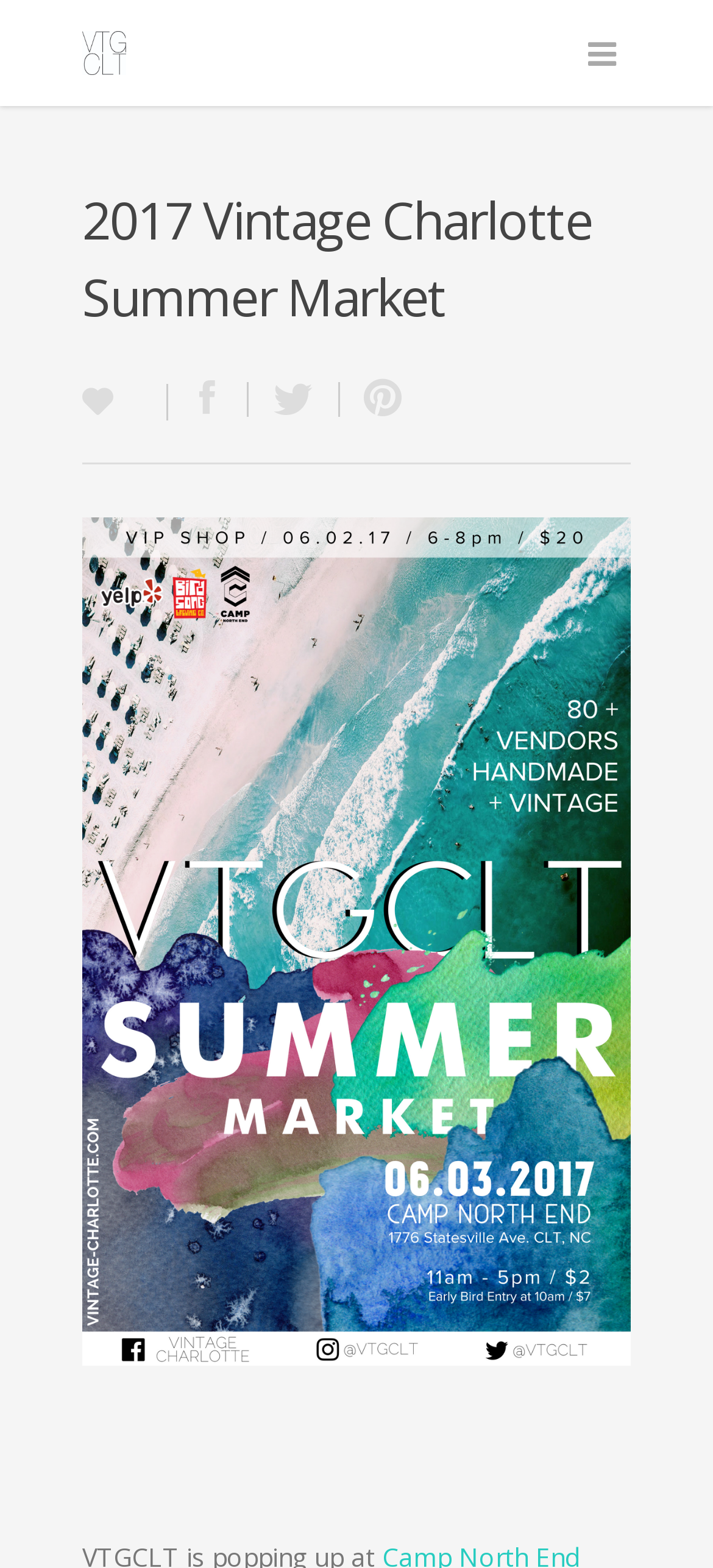Given the content of the image, can you provide a detailed answer to the question?
How many vendors are participating in the event?

The number of vendors participating in the event can be inferred from the meta description which mentions '80+ of...' suggesting that there are more than 80 vendors participating in the event.